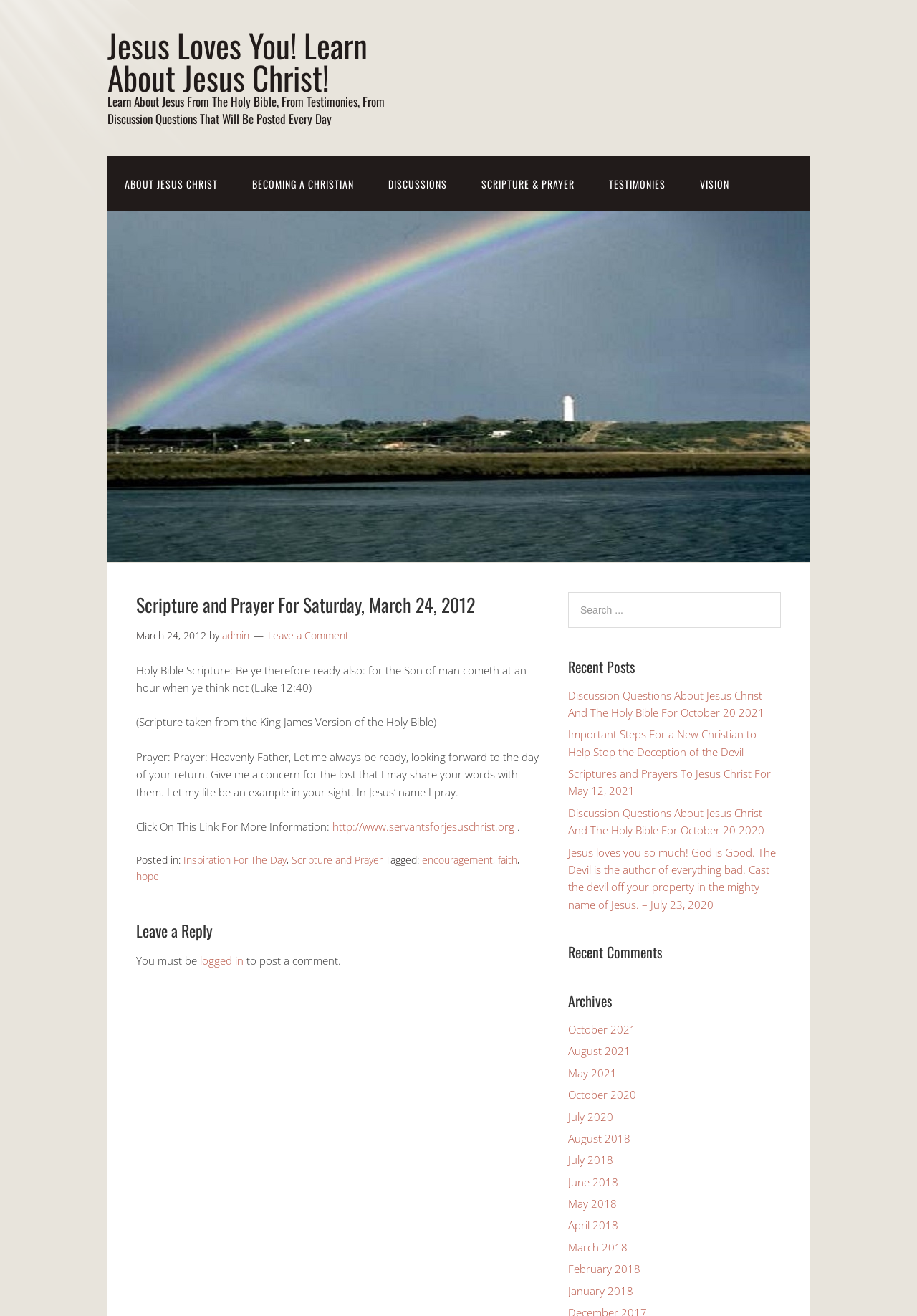Can you specify the bounding box coordinates for the region that should be clicked to fulfill this instruction: "Read the scripture and prayer for Saturday, March 24, 2012".

[0.148, 0.504, 0.574, 0.528]